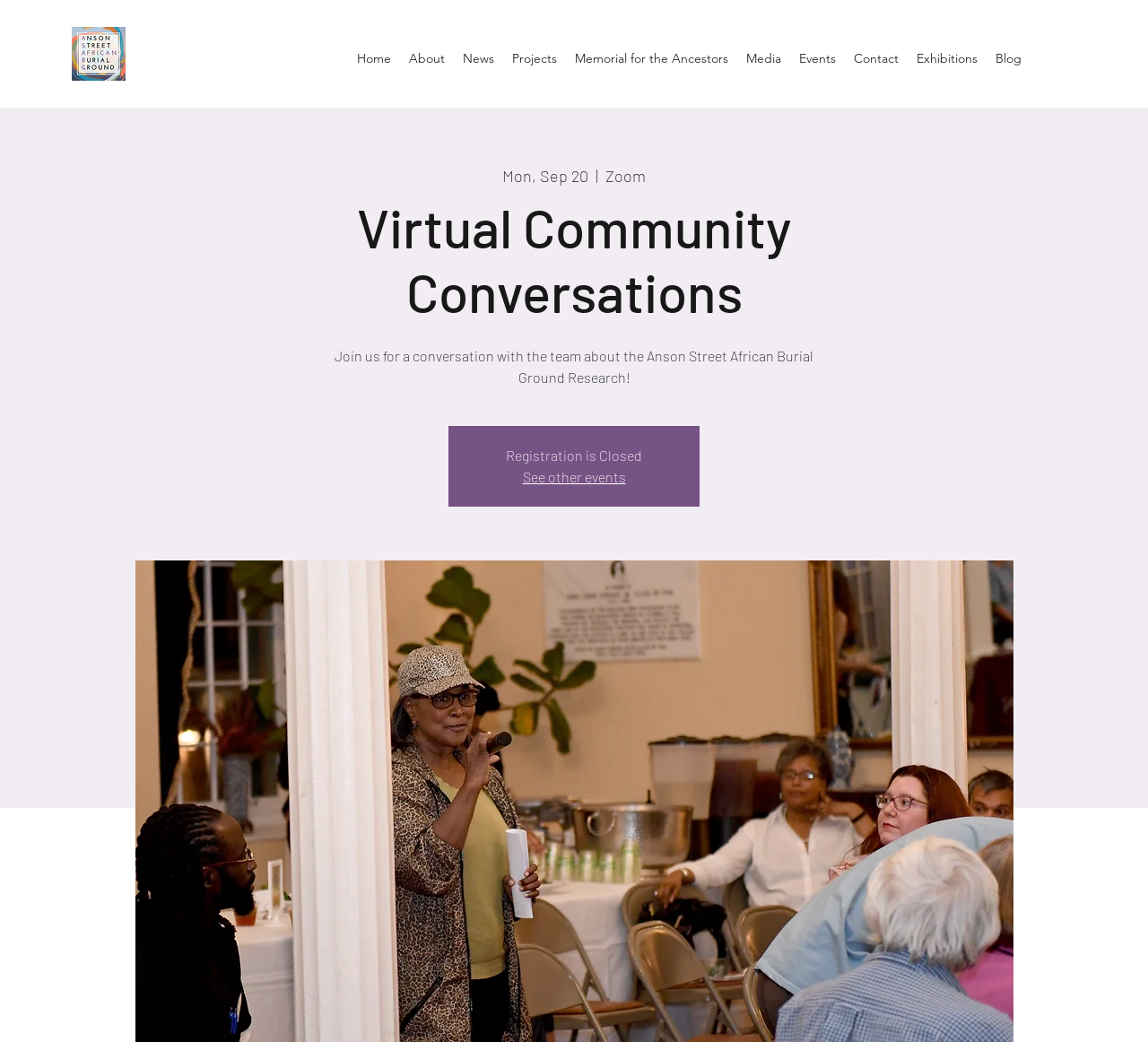Given the element description Events, identify the bounding box coordinates for the UI element on the webpage screenshot. The format should be (top-left x, top-left y, bottom-right x, bottom-right y), with values between 0 and 1.

[0.688, 0.043, 0.736, 0.069]